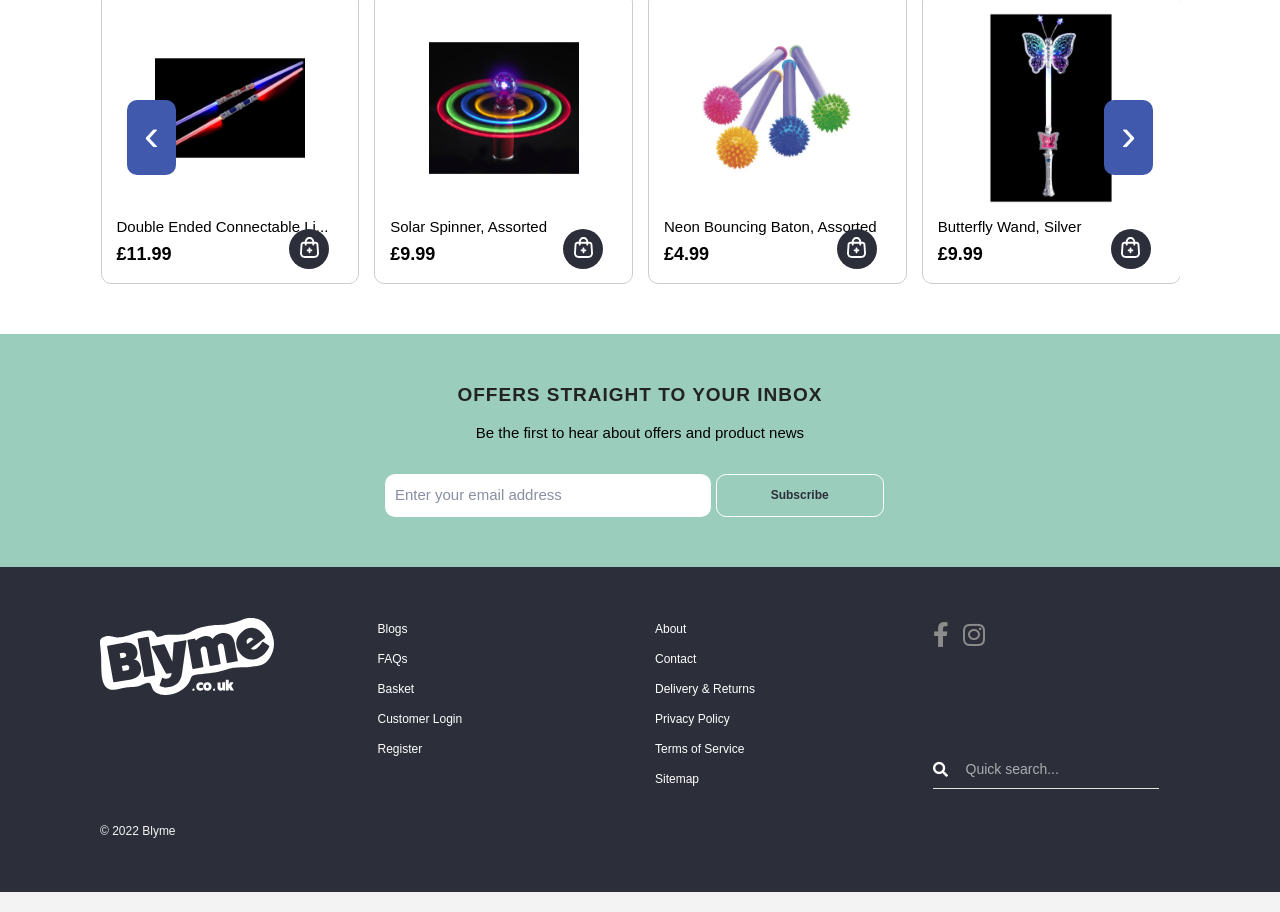What is the email address input field for?
Offer a detailed and exhaustive answer to the question.

I found the email address input field with the label 'Enter your email address' and a button with the text 'Subscribe' nearby, which suggests that it is used to subscribe to offers and product news.